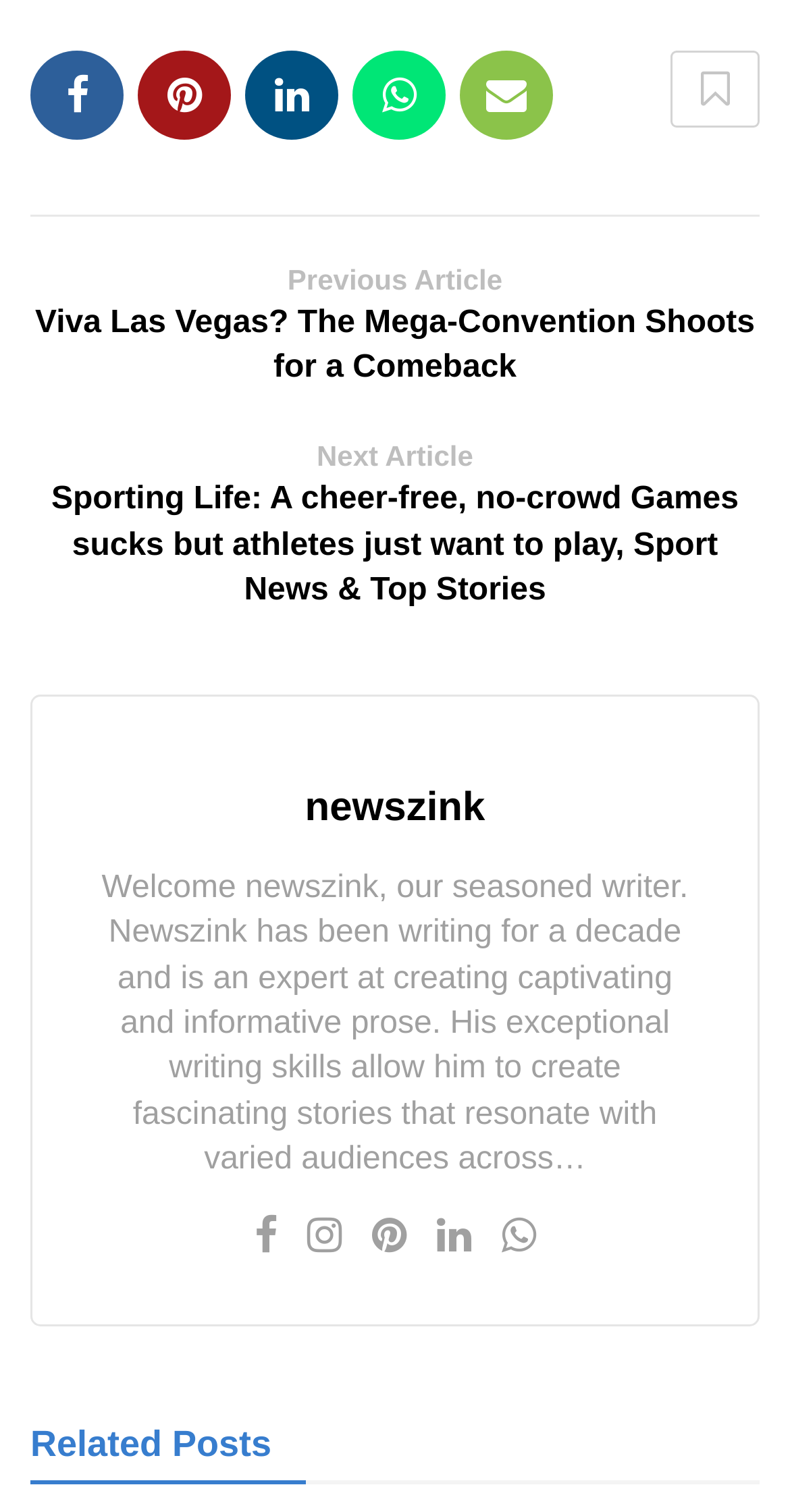Identify the bounding box coordinates of the specific part of the webpage to click to complete this instruction: "Visit the newszink homepage".

[0.386, 0.52, 0.614, 0.55]